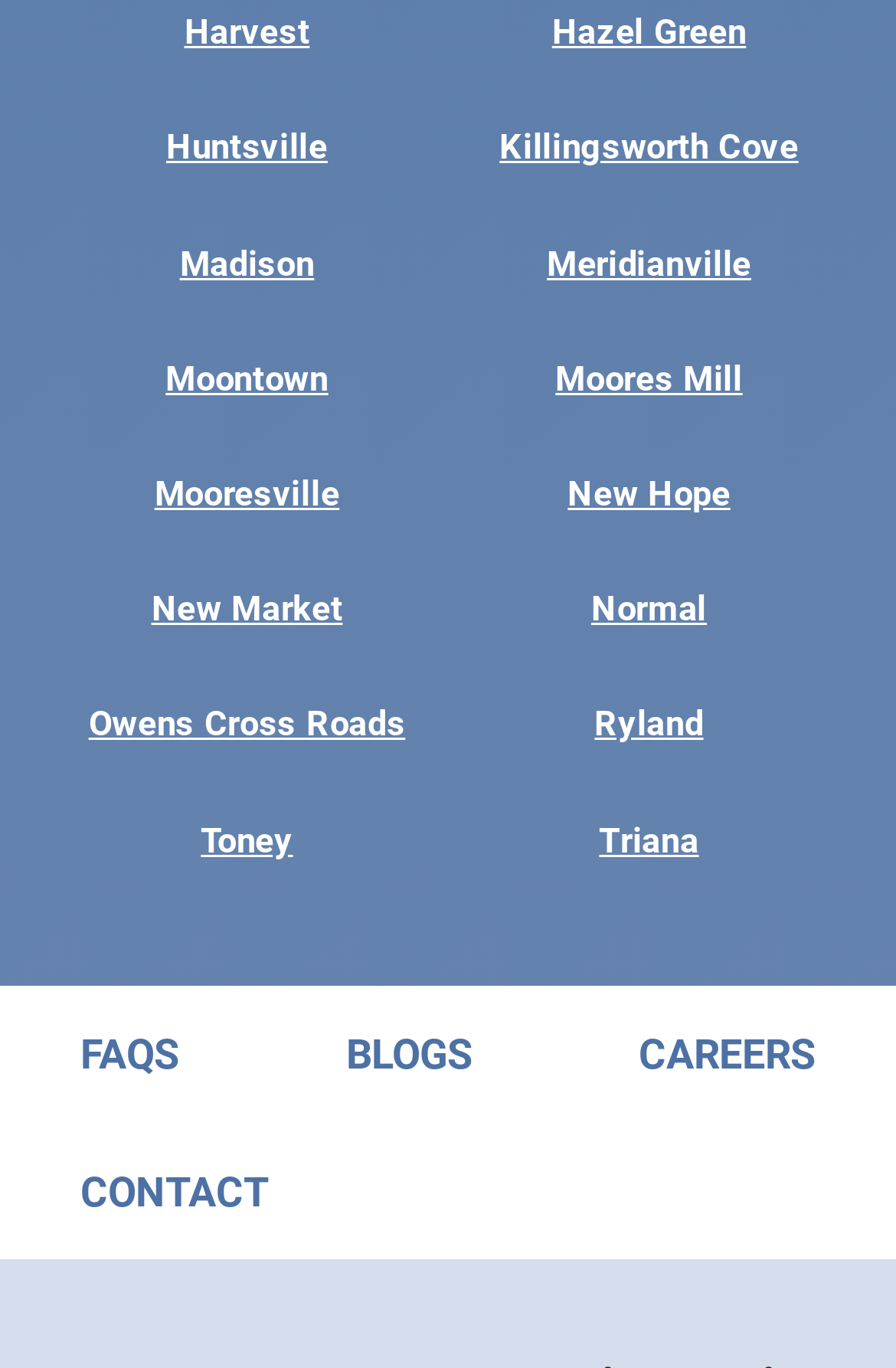Please answer the following question using a single word or phrase: Is there a location named 'Triana'?

Yes